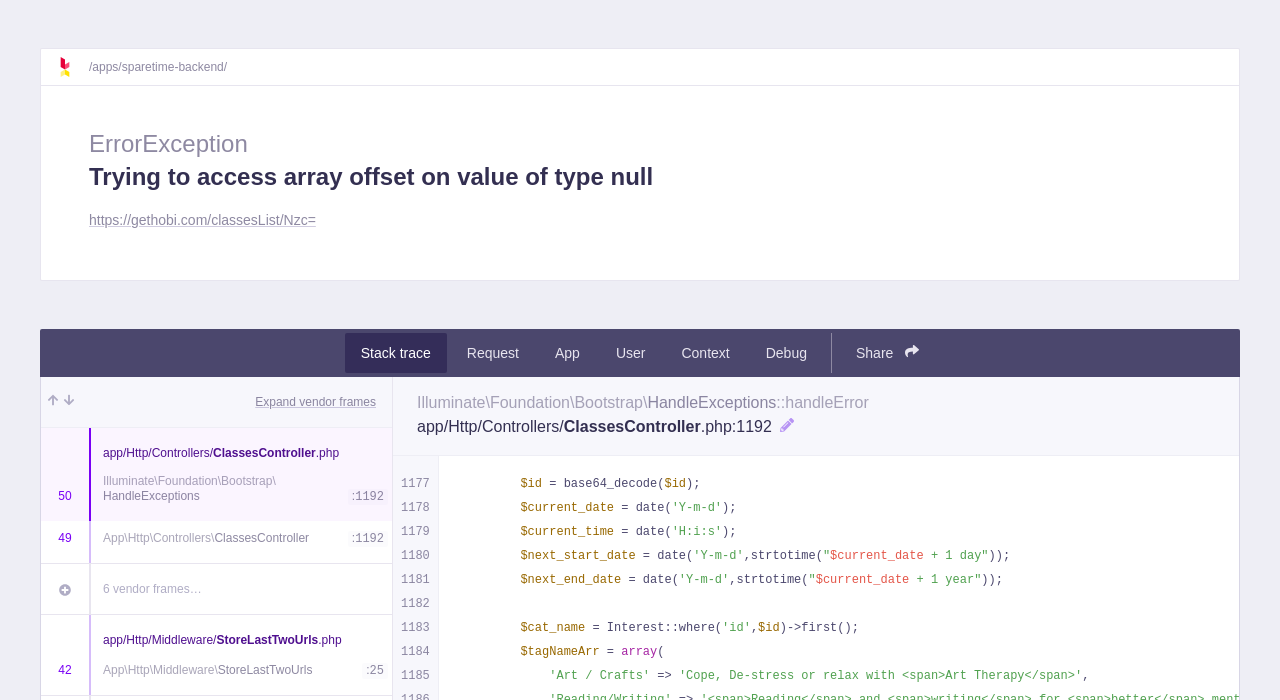Find the bounding box coordinates of the element to click in order to complete the given instruction: "Click the 'Share' button."

[0.656, 0.476, 0.731, 0.533]